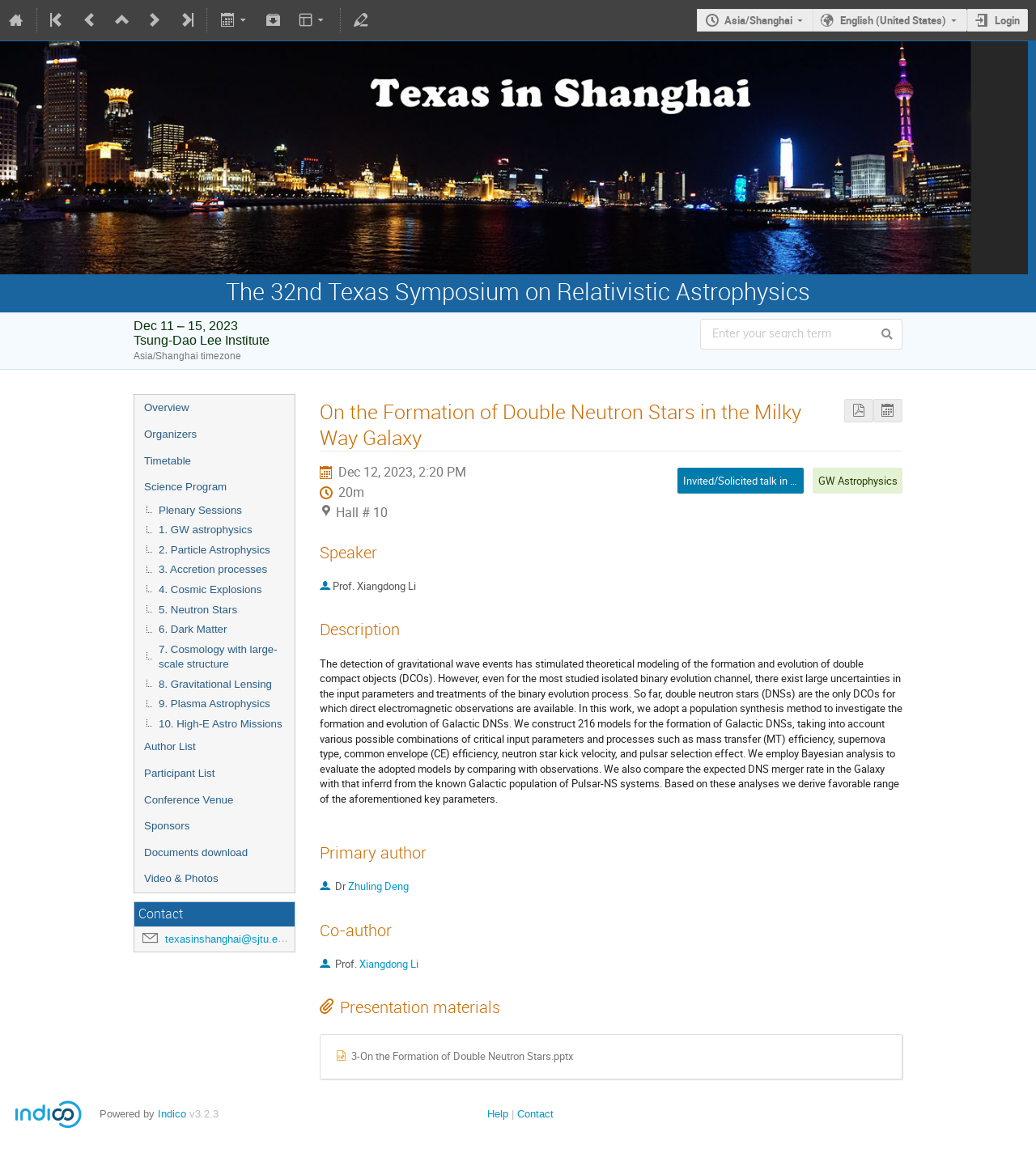Please analyze the image and give a detailed answer to the question:
How many links are there in the 'Science Program' section?

I found the number of links in the 'Science Program' section by counting the link elements located in the section, which are labeled as '1. GW astrophysics', '2. Particle Astrophysics', and so on, up to '10. High-E Astro Missions'.